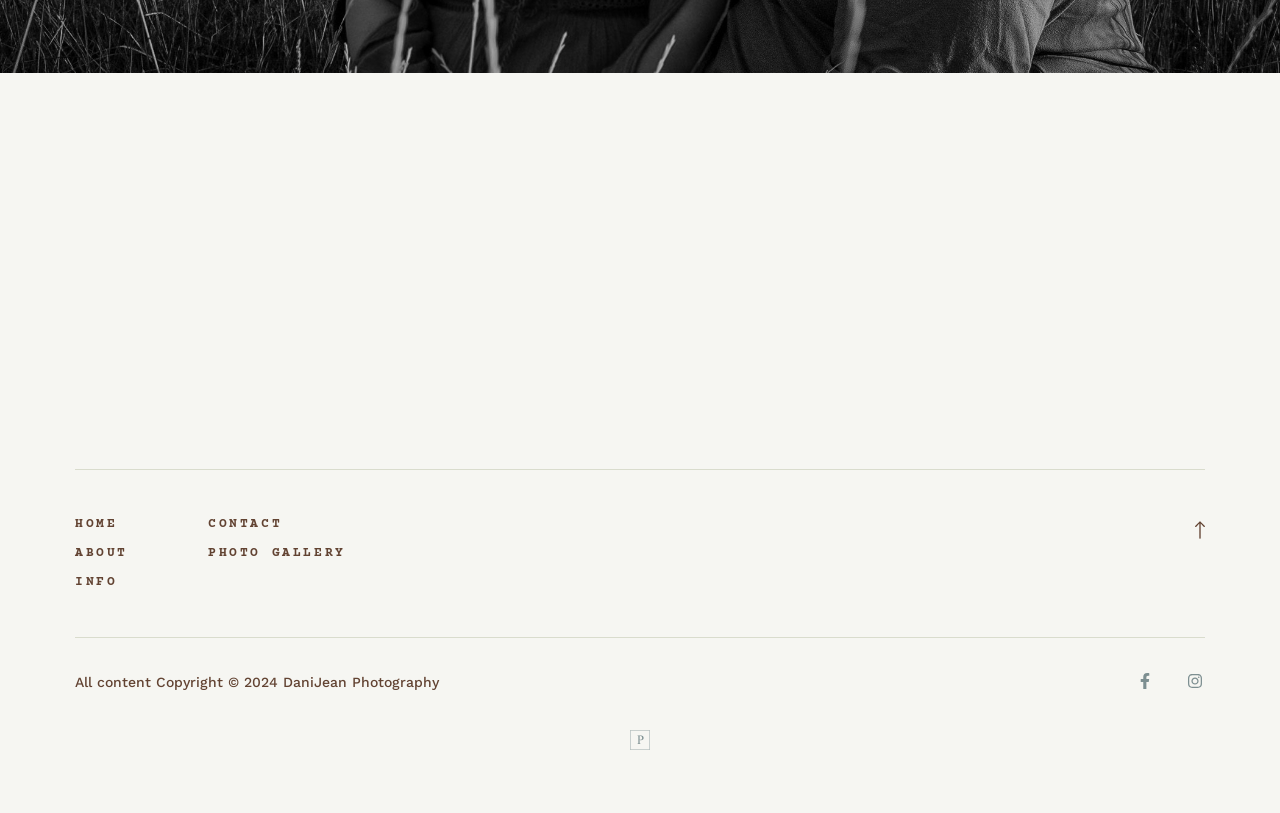How many social media links are present on the top of the page?
Using the visual information, reply with a single word or short phrase.

5